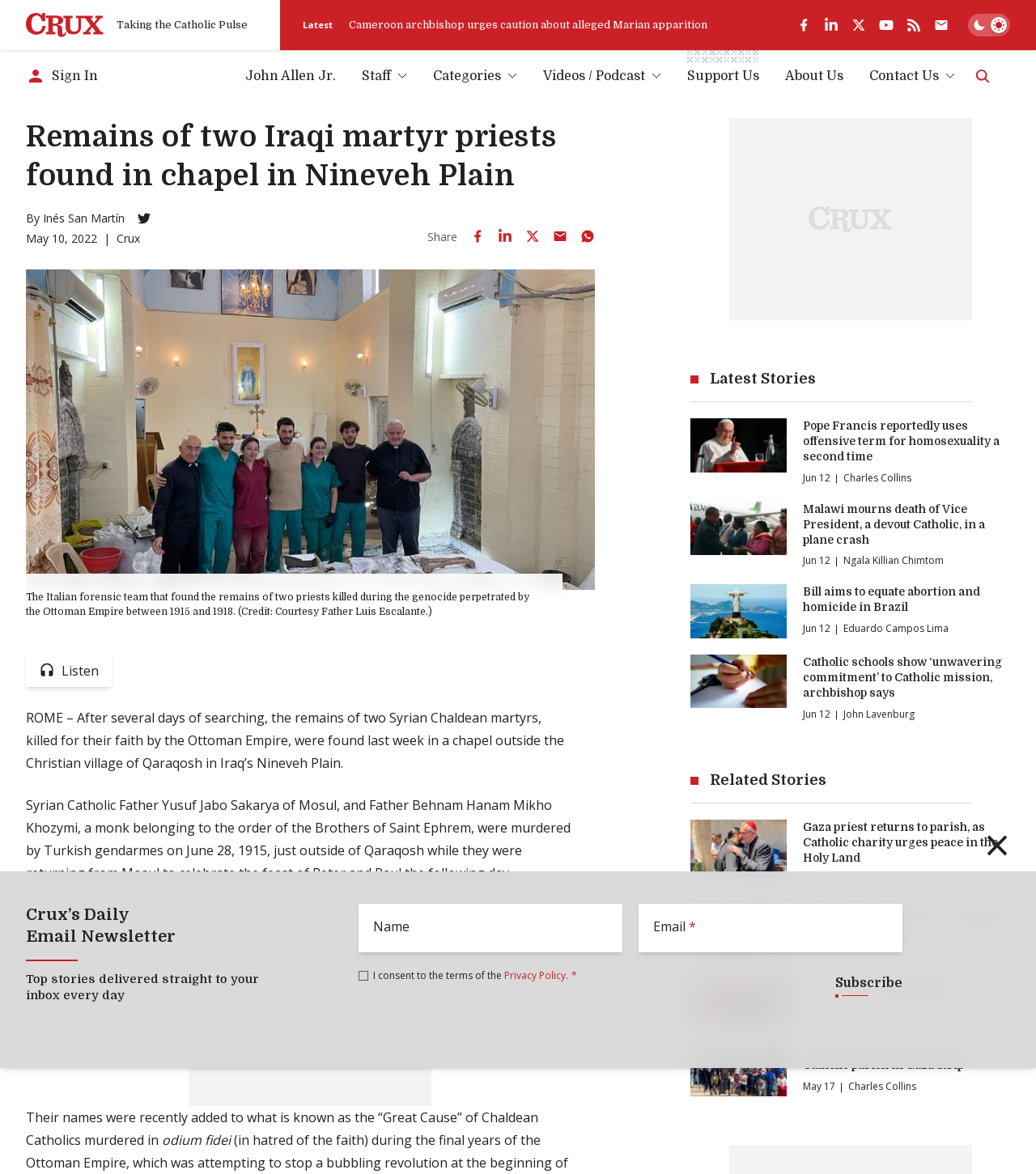Identify the bounding box coordinates of the clickable section necessary to follow the following instruction: "Share the article on Facebook". The coordinates should be presented as four float numbers from 0 to 1, i.e., [left, top, right, bottom].

[0.447, 0.19, 0.474, 0.213]